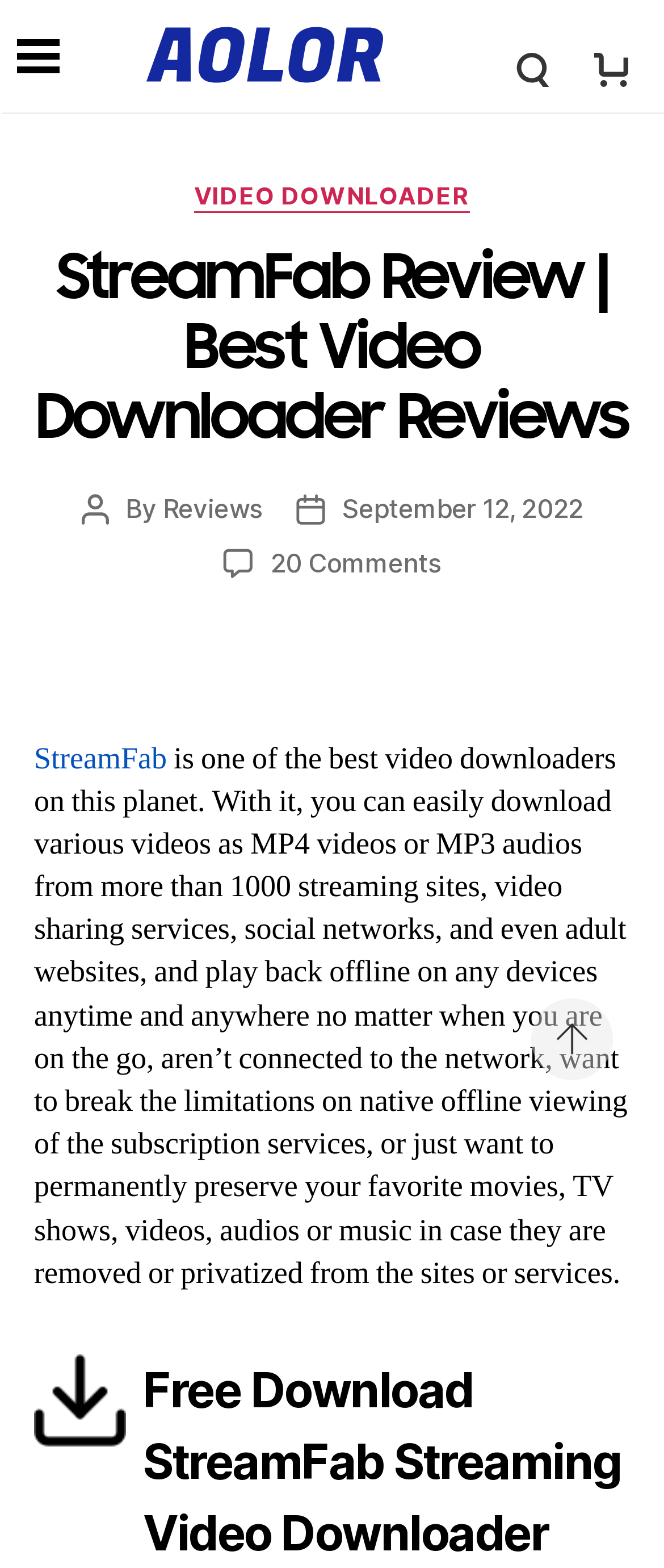Determine the bounding box coordinates of the clickable region to carry out the instruction: "Click on Navigation Menu".

[0.026, 0.025, 0.09, 0.047]